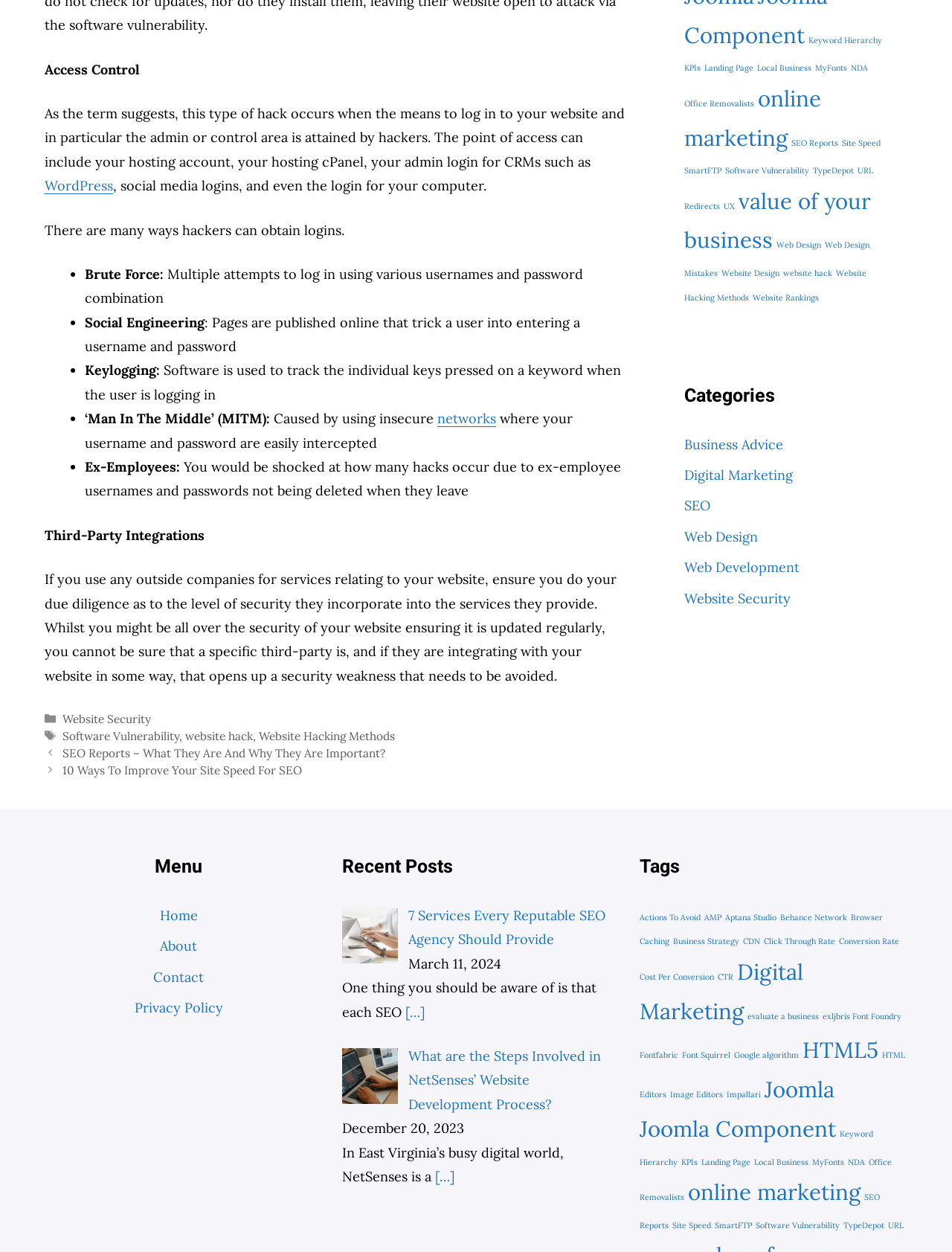Using the details in the image, give a detailed response to the question below:
What is the purpose of SEO reports?

Although the webpage does not explicitly state the purpose of SEO reports, based on the context and the mention of SEO reports in the footer section, it can be inferred that SEO reports are important for a website, likely for improving its search engine ranking and overall performance.